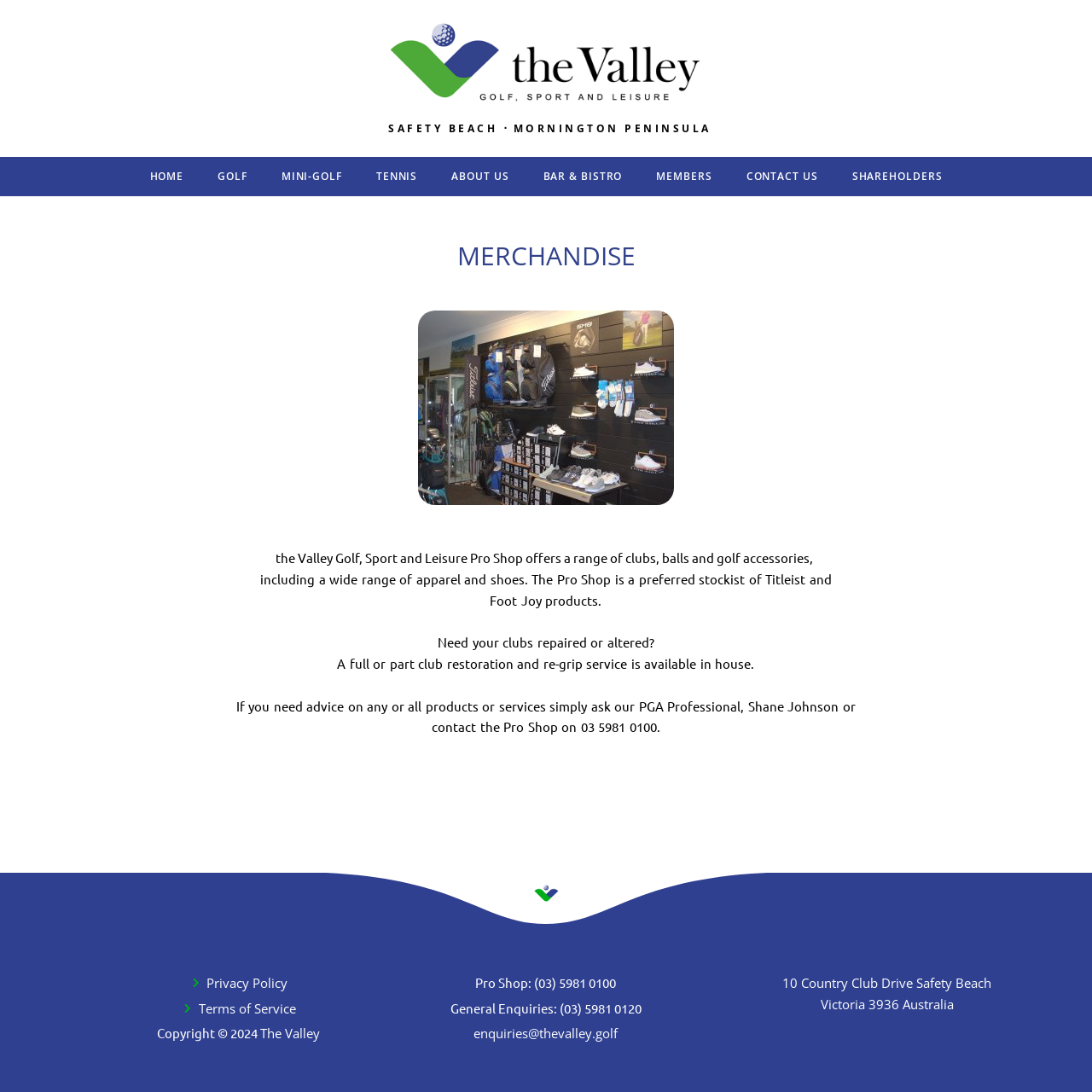Please determine the bounding box coordinates of the element to click in order to execute the following instruction: "Visit the ABOUT US page". The coordinates should be four float numbers between 0 and 1, specified as [left, top, right, bottom].

[0.398, 0.144, 0.482, 0.18]